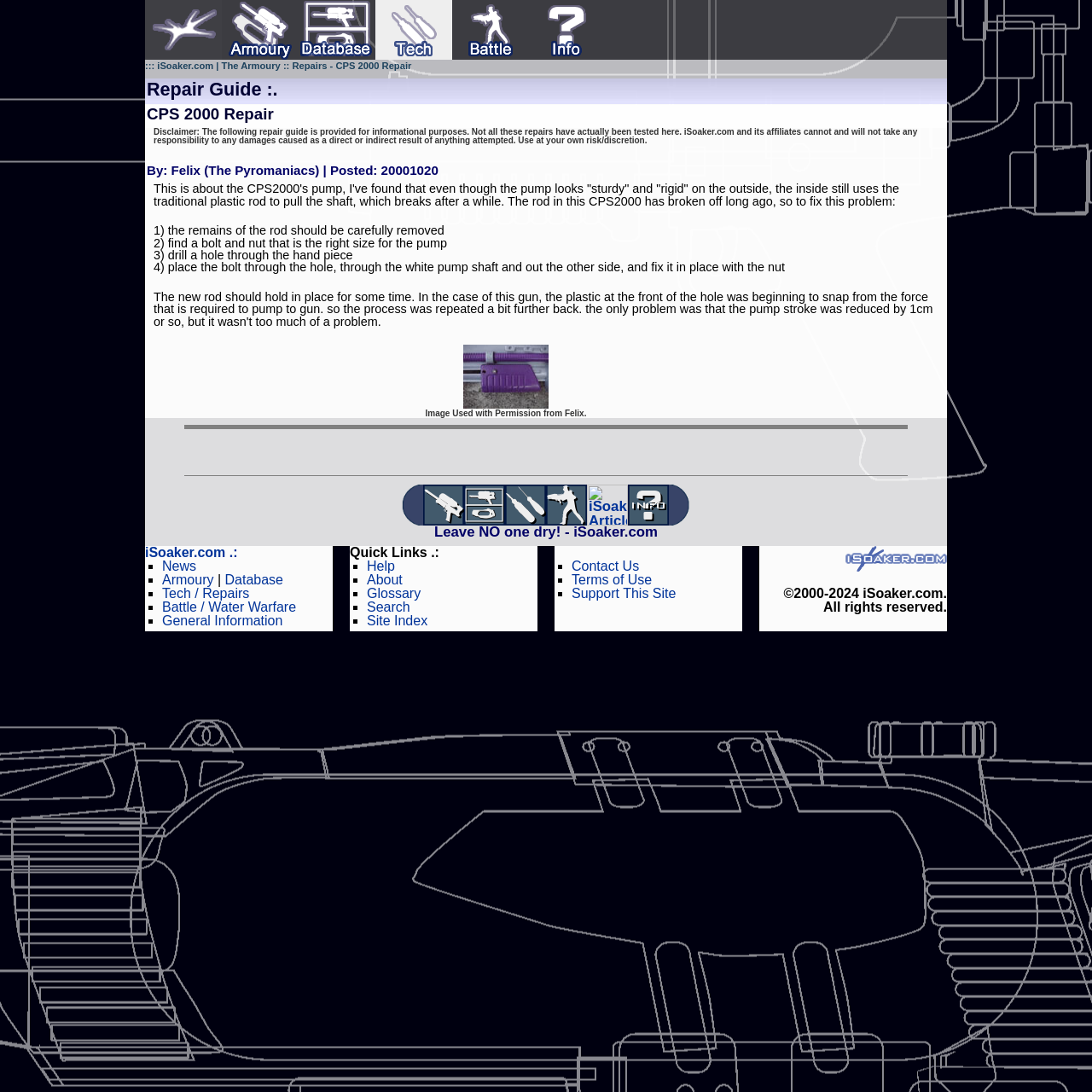What is the name of the repair guide?
From the image, provide a succinct answer in one word or a short phrase.

CPS 2000 Repair